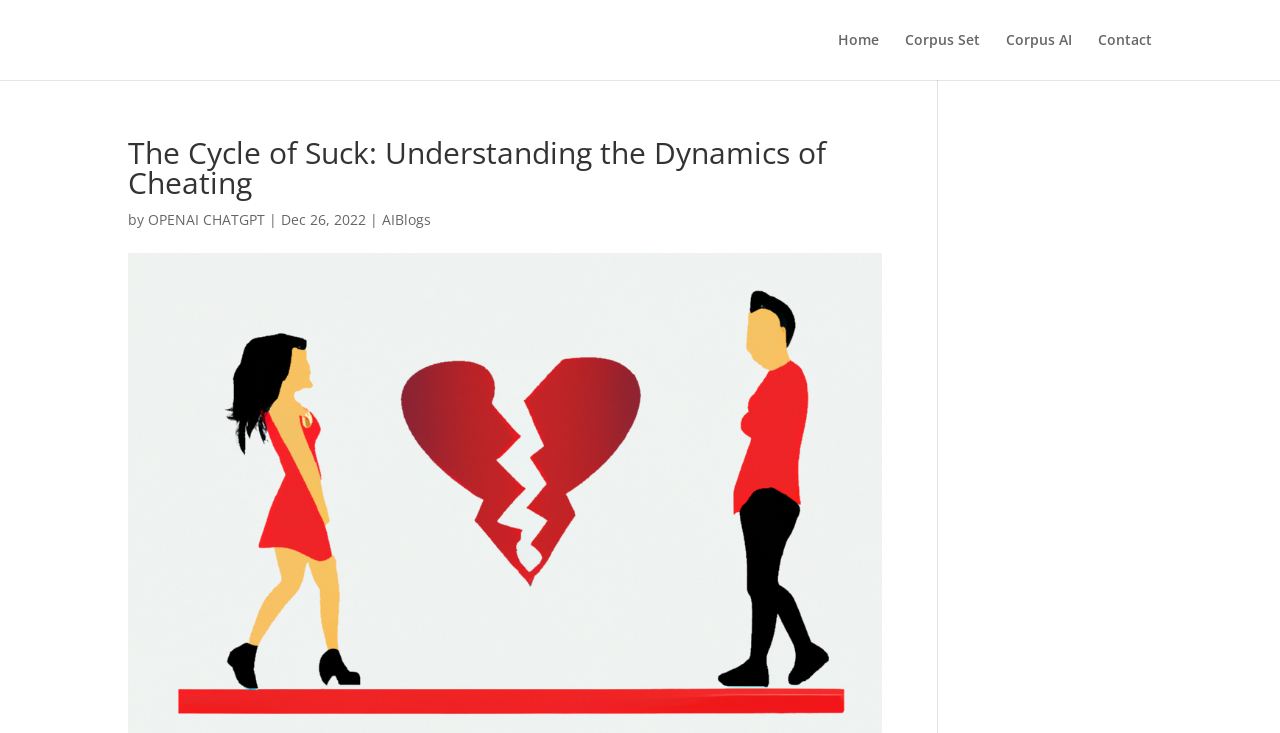Given the element description "OPENAI CHATGPT" in the screenshot, predict the bounding box coordinates of that UI element.

[0.116, 0.286, 0.207, 0.312]